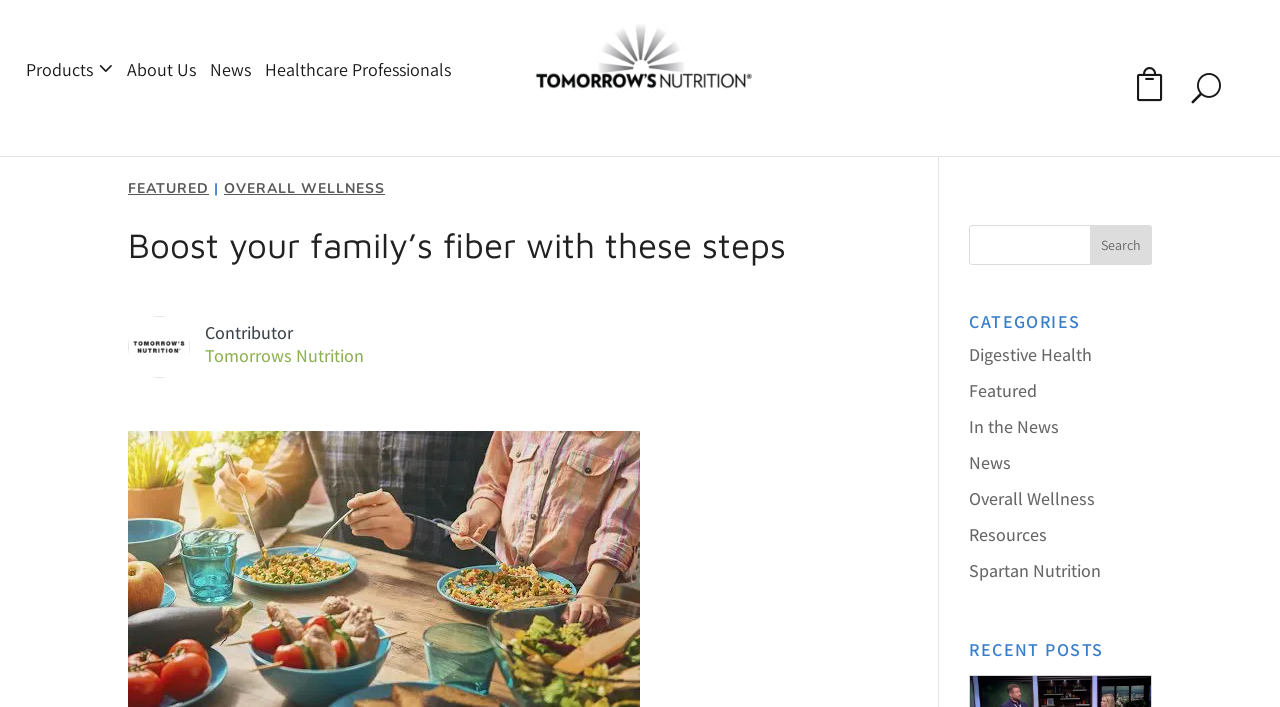How many links are under the 'FEATURED' category?
Based on the image, please offer an in-depth response to the question.

I looked at the links under the 'FEATURED' category and found only one link, 'OVERALL WELLNESS', at coordinates [0.175, 0.253, 0.301, 0.28].